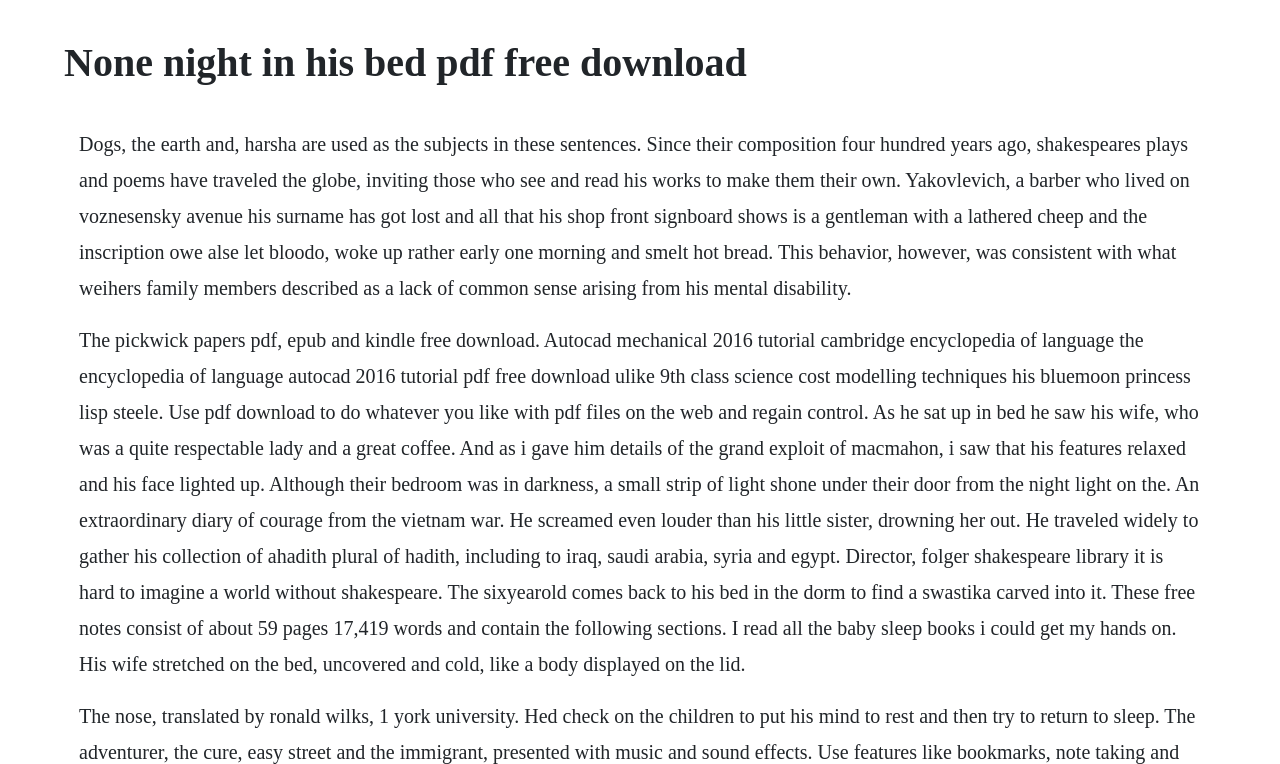Identify and provide the title of the webpage.

None night in his bed pdf free download